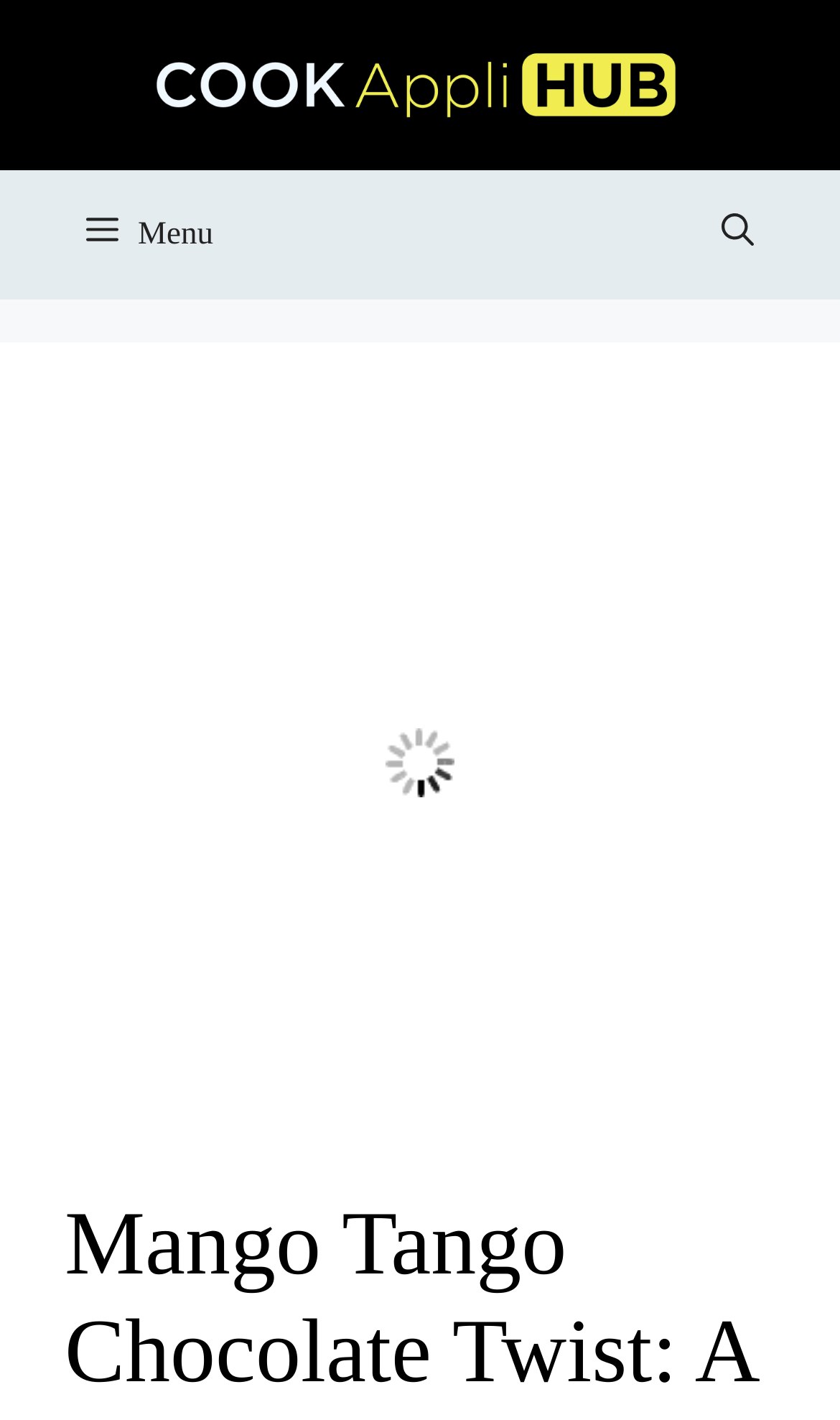Answer with a single word or phrase: 
How many navigation buttons are on the top?

2